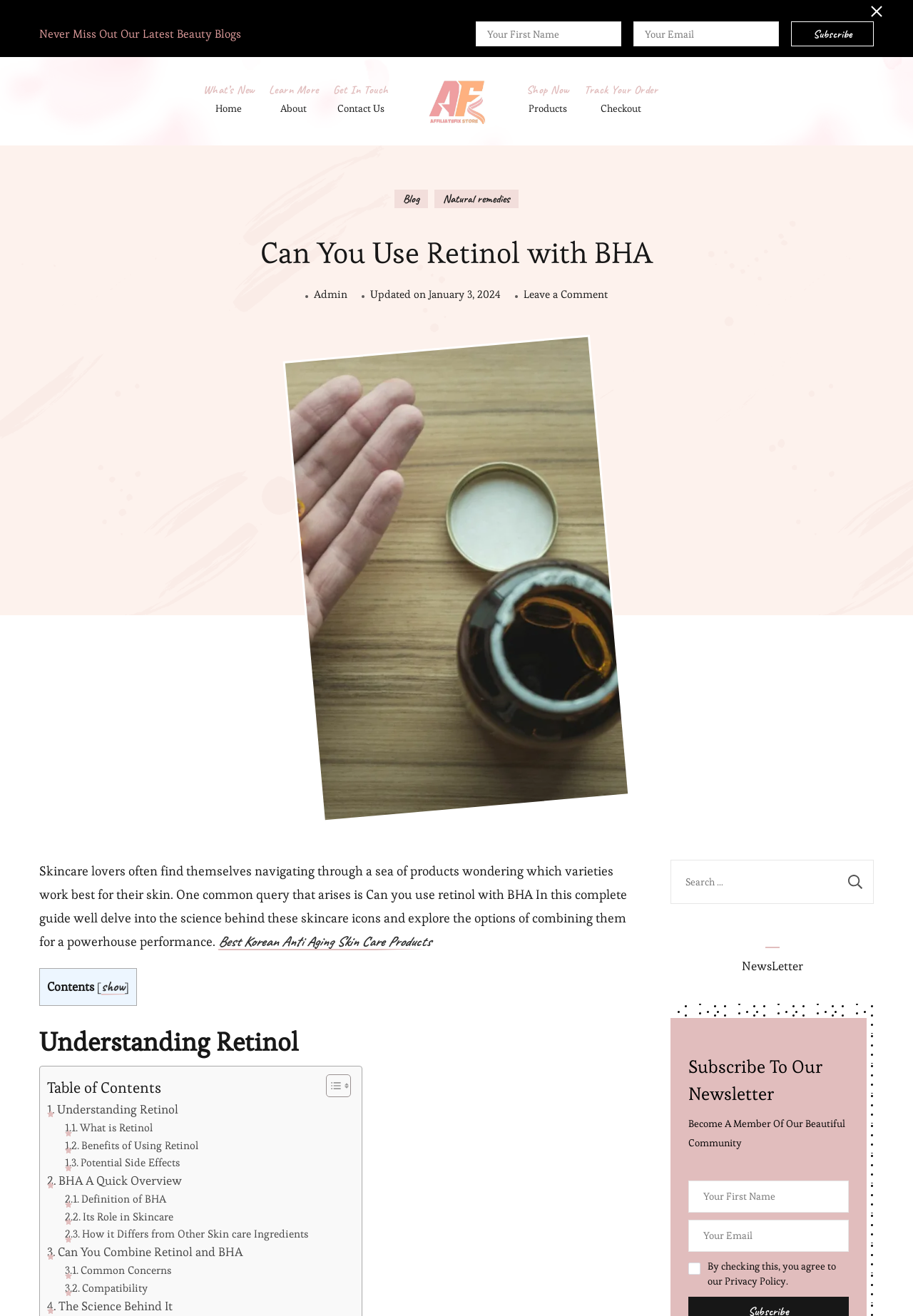Find the bounding box coordinates for the area that must be clicked to perform this action: "Go to the home page".

[0.232, 0.075, 0.269, 0.09]